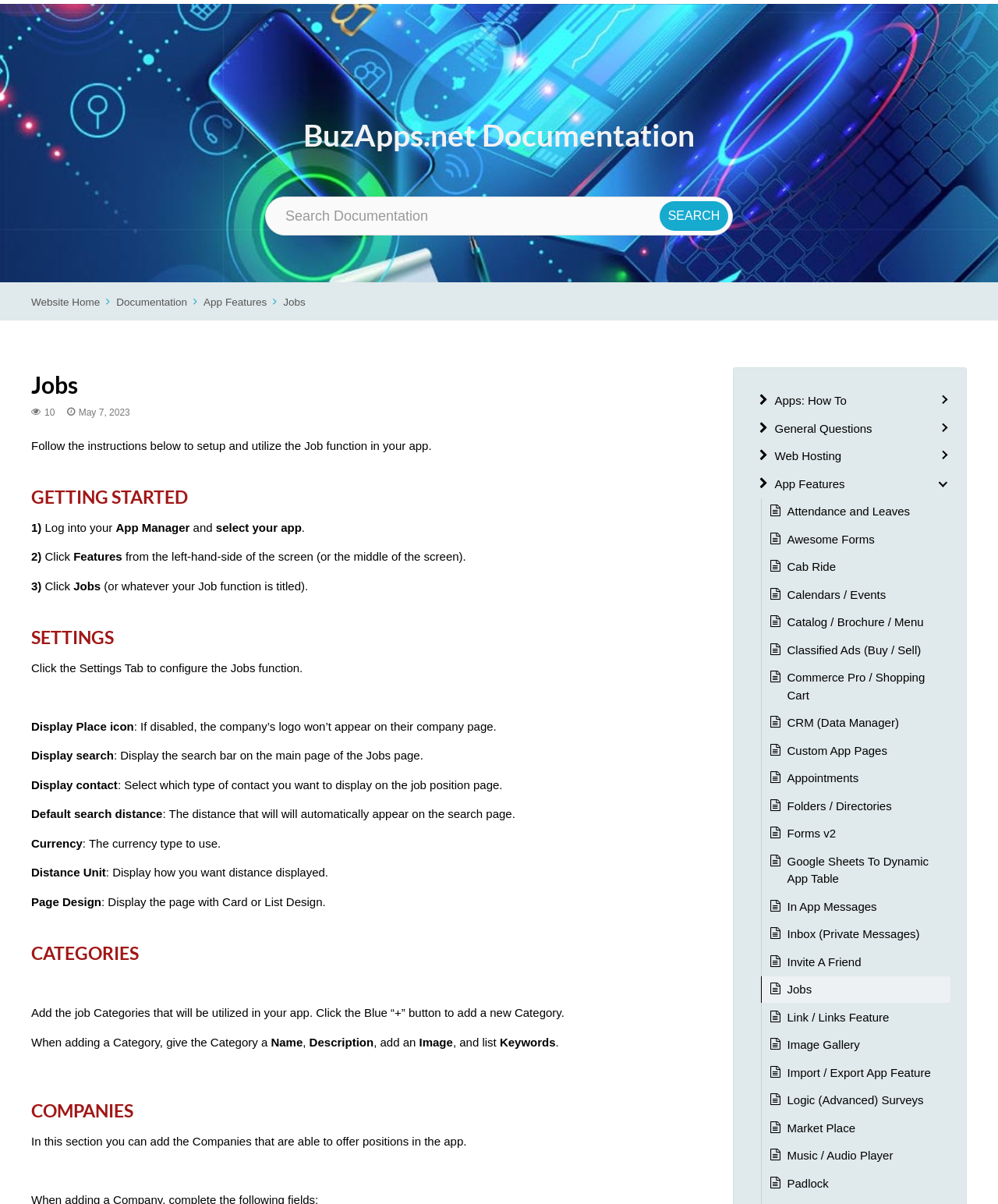Highlight the bounding box coordinates of the region I should click on to meet the following instruction: "Click Jobs".

[0.284, 0.246, 0.306, 0.256]